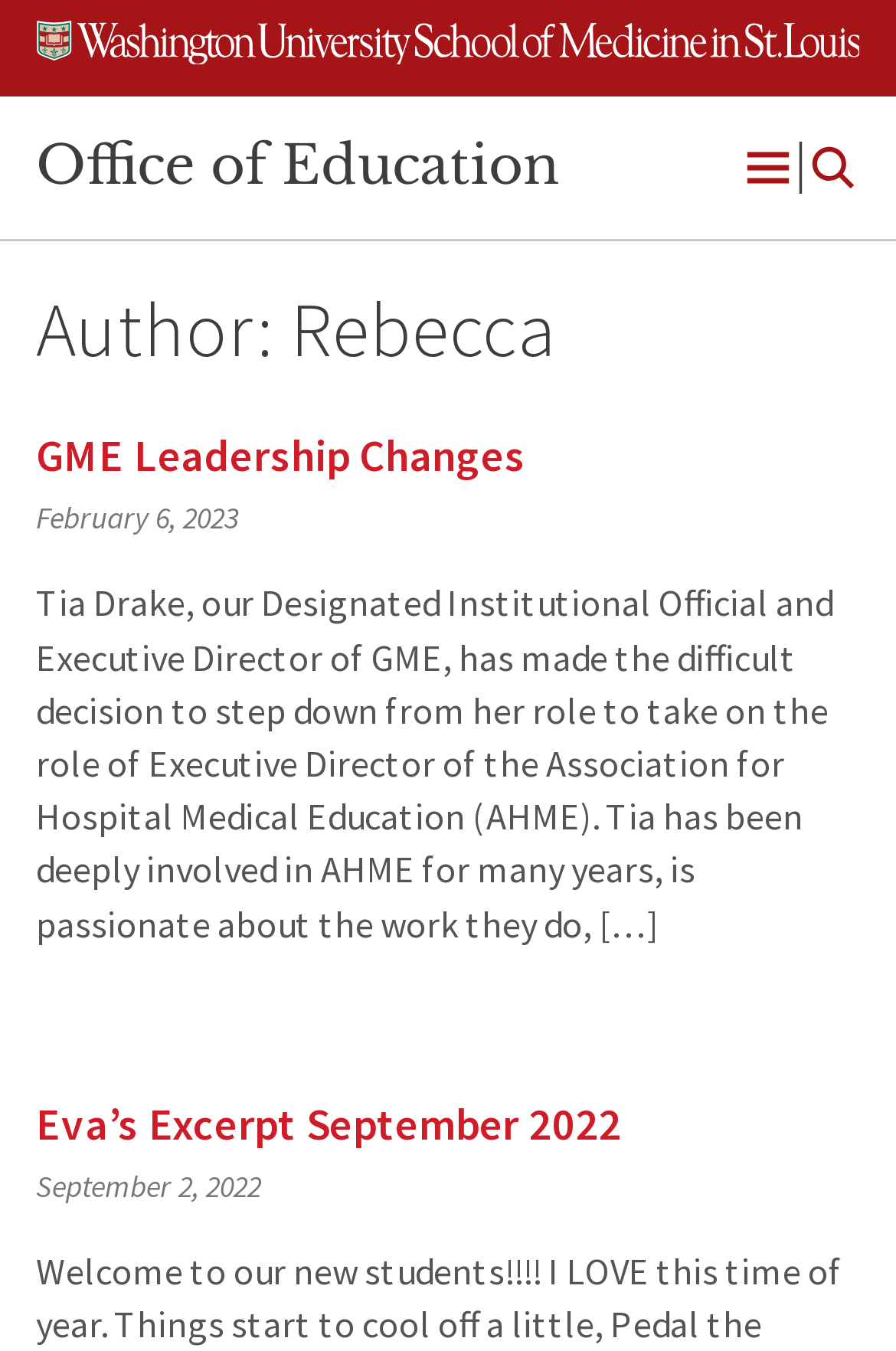When did Tia Drake step down from her role?
Provide an in-depth and detailed explanation in response to the question.

According to the article, Tia Drake stepped down from her role on February 6, 2023, which is mentioned in the time element below the heading 'GME Leadership Changes'.